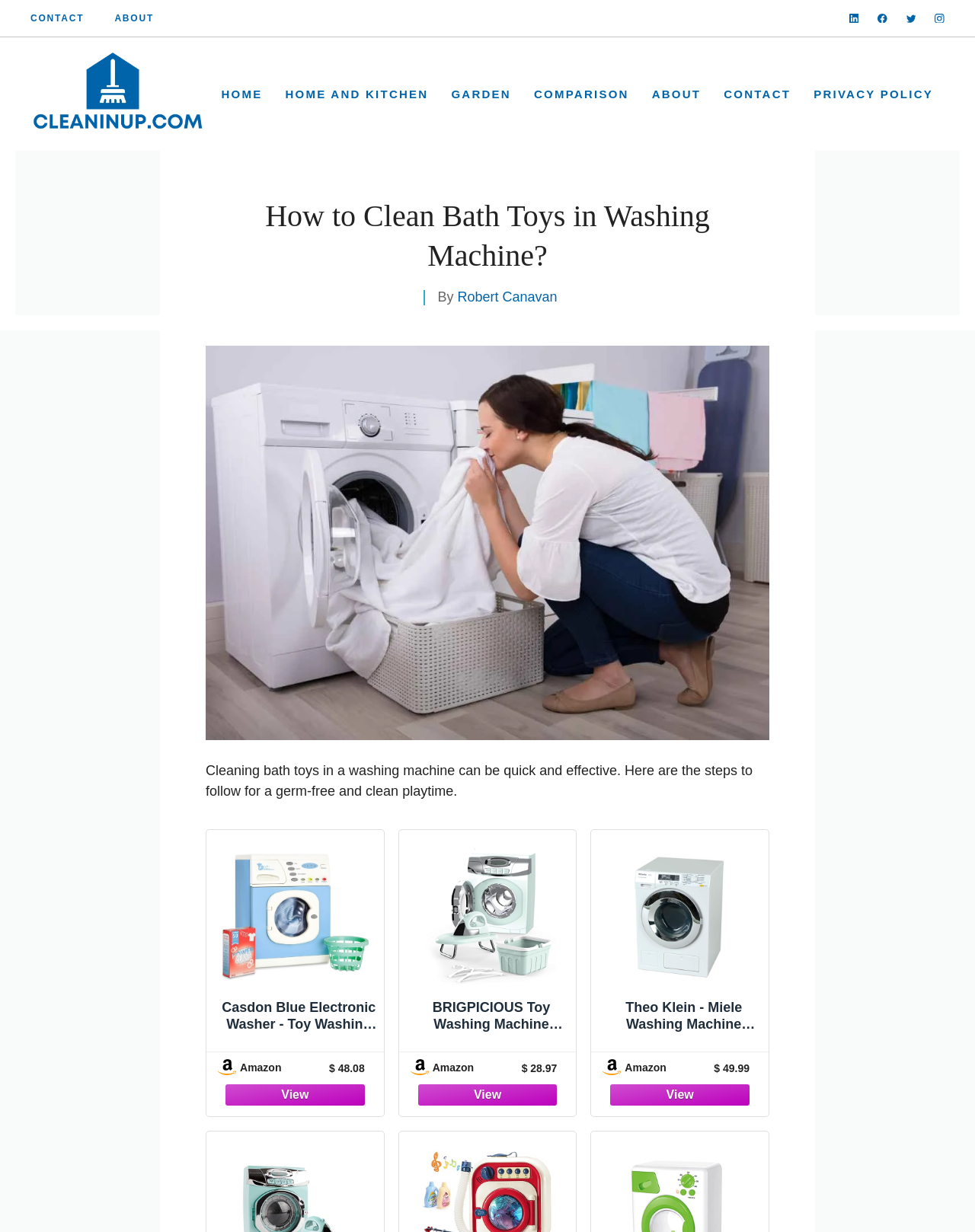What is the text of the first link in the navigation menu?
Look at the image and construct a detailed response to the question.

I looked at the navigation menu and found the first link, which has the text 'HOME'.